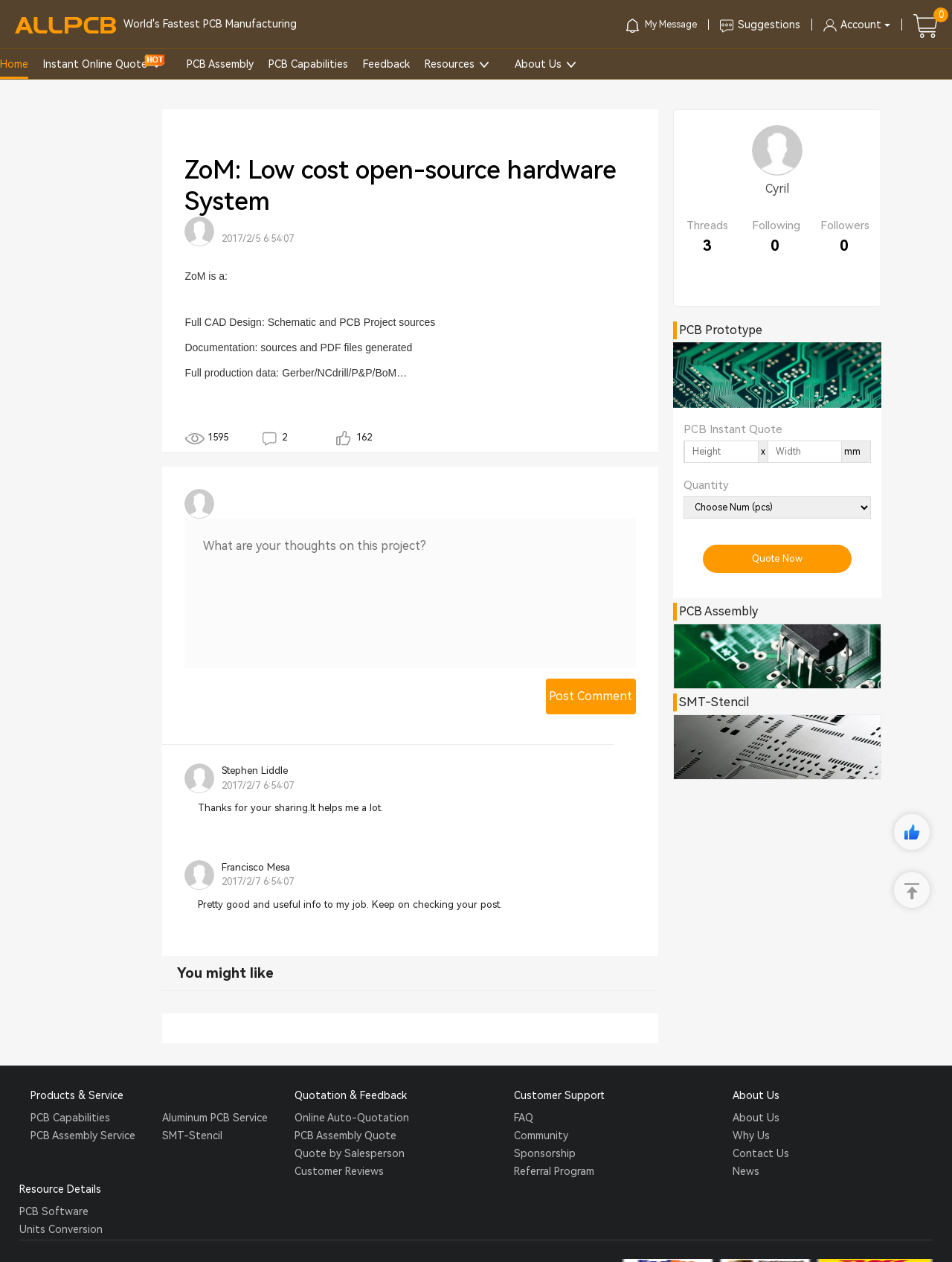Please determine the bounding box coordinates of the clickable area required to carry out the following instruction: "Enter a message in the textbox". The coordinates must be four float numbers between 0 and 1, represented as [left, top, right, bottom].

[0.194, 0.411, 0.668, 0.529]